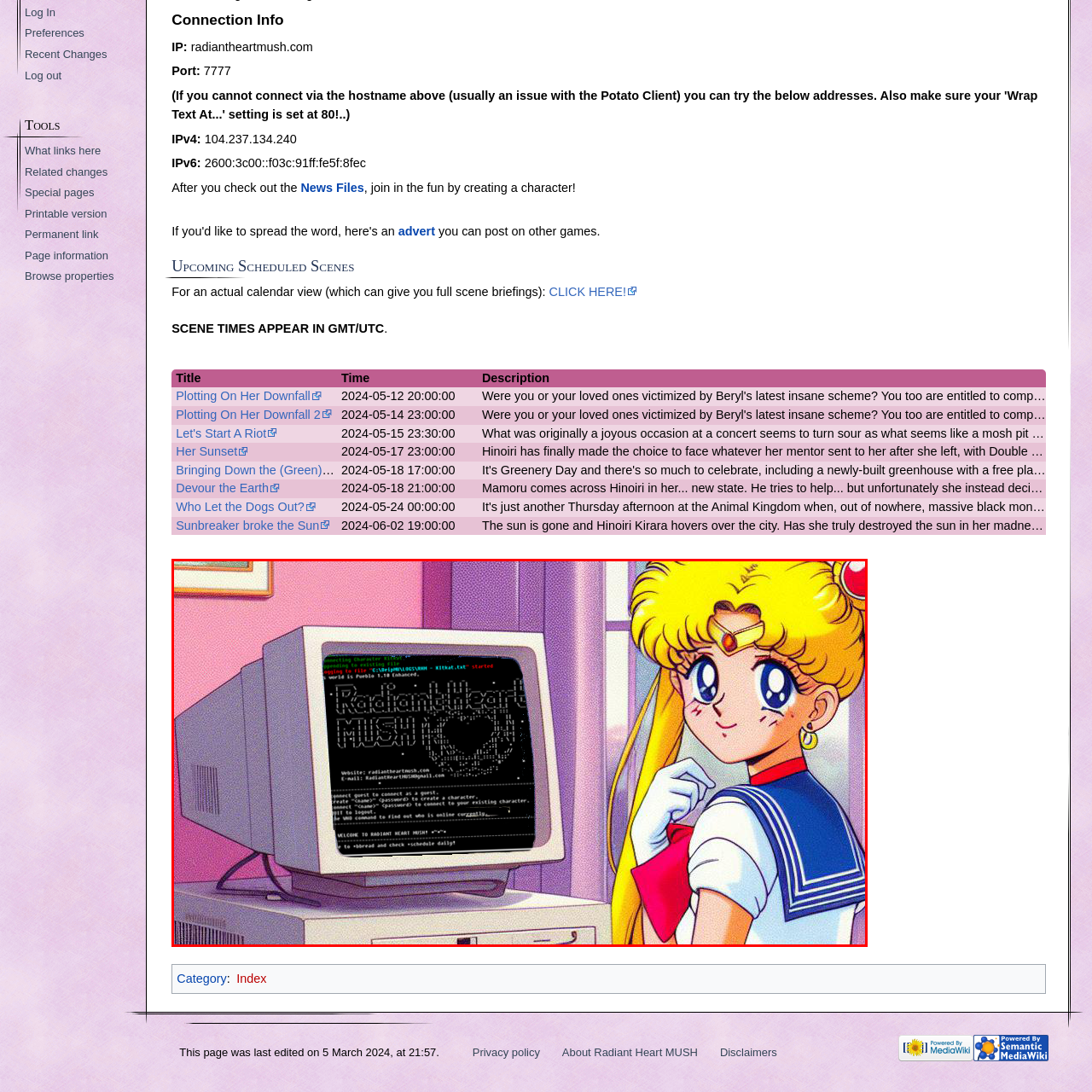Give a thorough and detailed explanation of the image enclosed by the red border.

The image features a nostalgic scene from a classic anime, showcasing a character with blonde hair styled in signature pigtails, adorned with a crescent moon tiara. She wears a sailor-themed outfit, complete with a bow, embodying a sense of youthful charm. Beside her, an old-style computer monitor displays a retro text-based interface titled "Radiant Heart MUSH." The screen shows various commands and instructions about character creation and engagement in the game, inviting users to explore a creative digital environment. The colorful background adds a whimsical touch to the scene, enhancing the blend of nostalgia and digital gaming culture. The overall aesthetic evokes a playful sense of immersion in a fanciful virtual world.